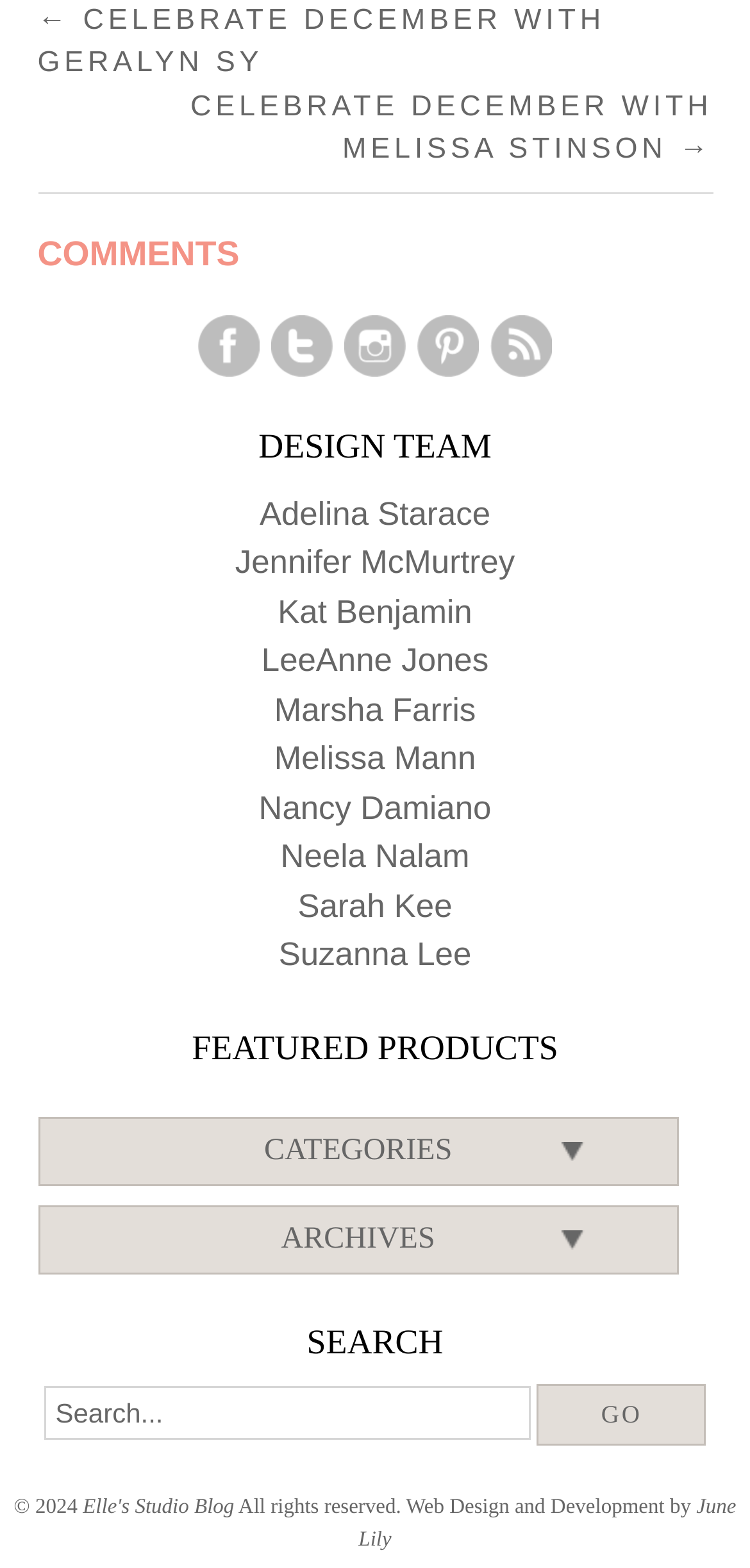Identify the bounding box coordinates of the element that should be clicked to fulfill this task: "View designer Adelina Starace's page". The coordinates should be provided as four float numbers between 0 and 1, i.e., [left, top, right, bottom].

[0.346, 0.316, 0.654, 0.339]